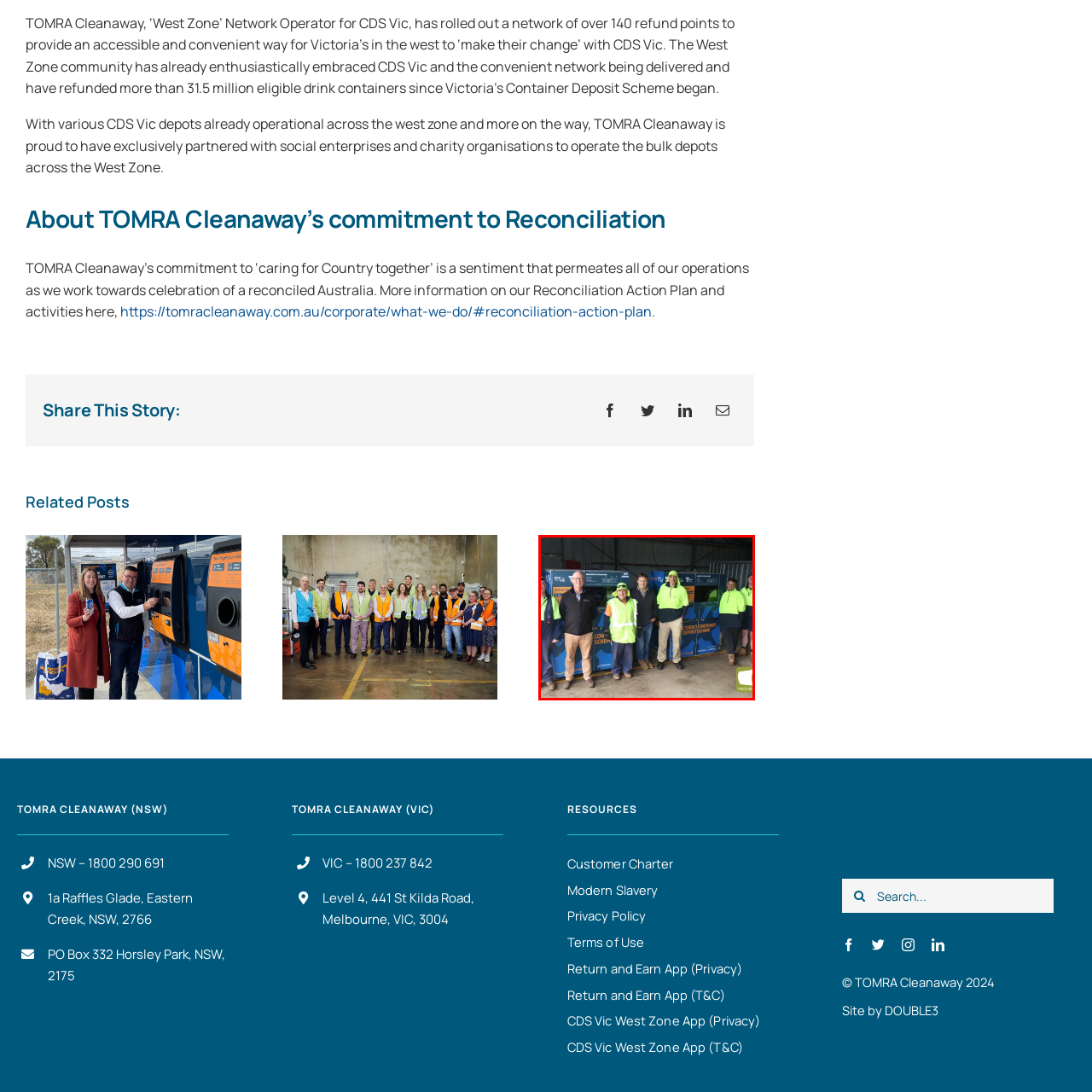Generate an in-depth caption for the image segment highlighted with a red box.

The image showcases a group of individuals standing together in front of several refund machines associated with the Container Deposit Scheme (CDS) in Victoria, Australia. These machines are designed to facilitate the return of eligible drink containers, contributing to a more sustainable environment. The individuals, wearing bright yellow-green safety vests, represent the collaborative efforts of TOMRA Cleanaway and local community members who are actively involved in promoting recycling and environmental stewardship. This initiative is part of TOMRA Cleanaway's commitment to enhancing accessibility and convenience for the community, as evidenced by the establishment of over 140 refund points, allowing residents to easily participate in the recycling program. The backdrop features promotional materials highlighting the aims of the CDS, emphasizing the importance of community engagement in recycling efforts.